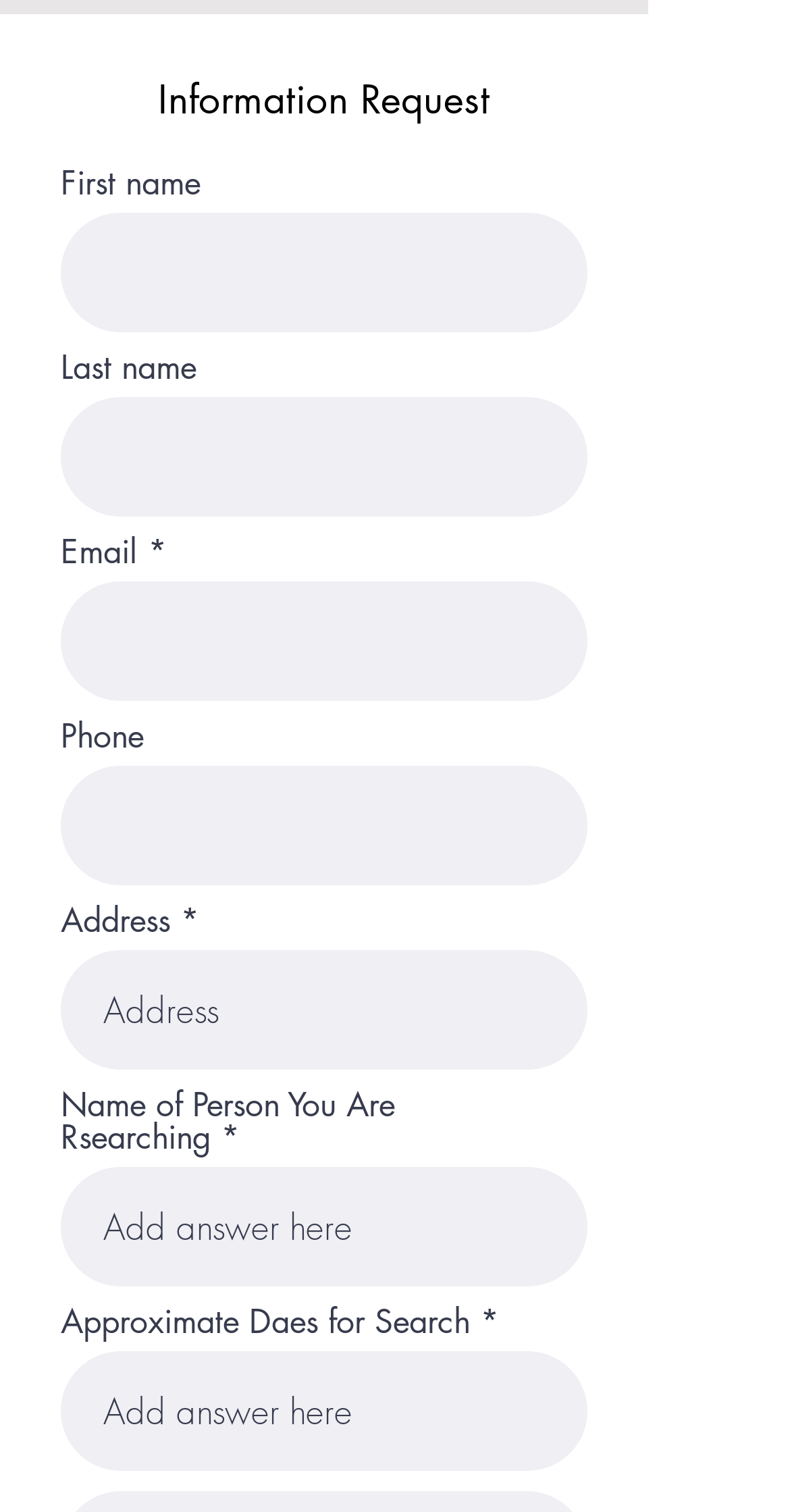Carefully examine the image and provide an in-depth answer to the question: How many required fields are there in the form?

There are 4 required fields in the form because the fields 'Email', 'Address', 'Name of Person You Are Researching', and 'Approximate Dates for Search' have an asterisk (*) symbol next to them, indicating that they are required to be filled in.